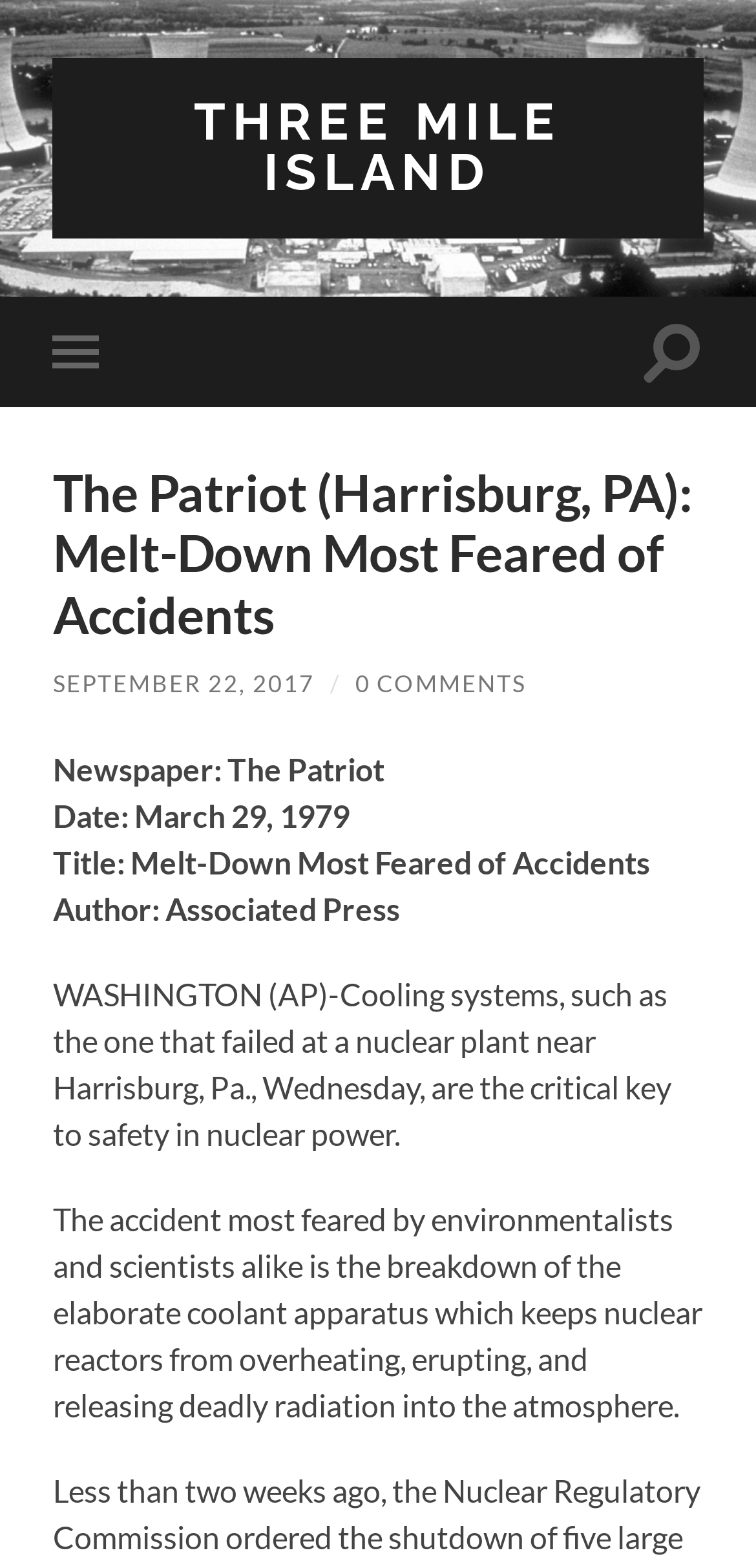Respond to the question with just a single word or phrase: 
What is the title of the article?

Melt-Down Most Feared of Accidents